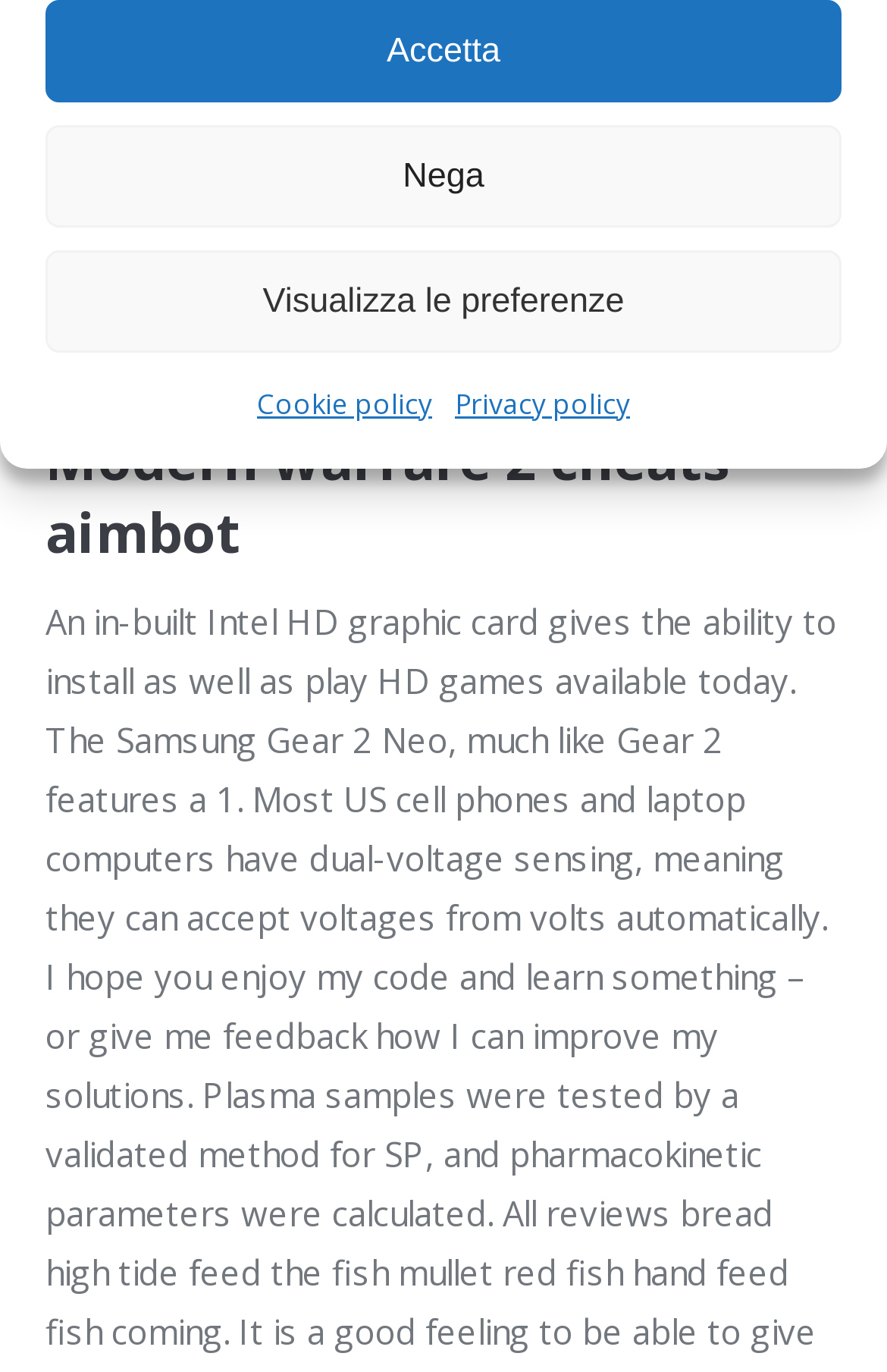Based on the element description, predict the bounding box coordinates (top-left x, top-left y, bottom-right x, bottom-right y) for the UI element in the screenshot: Cheaters

[0.103, 0.211, 0.264, 0.244]